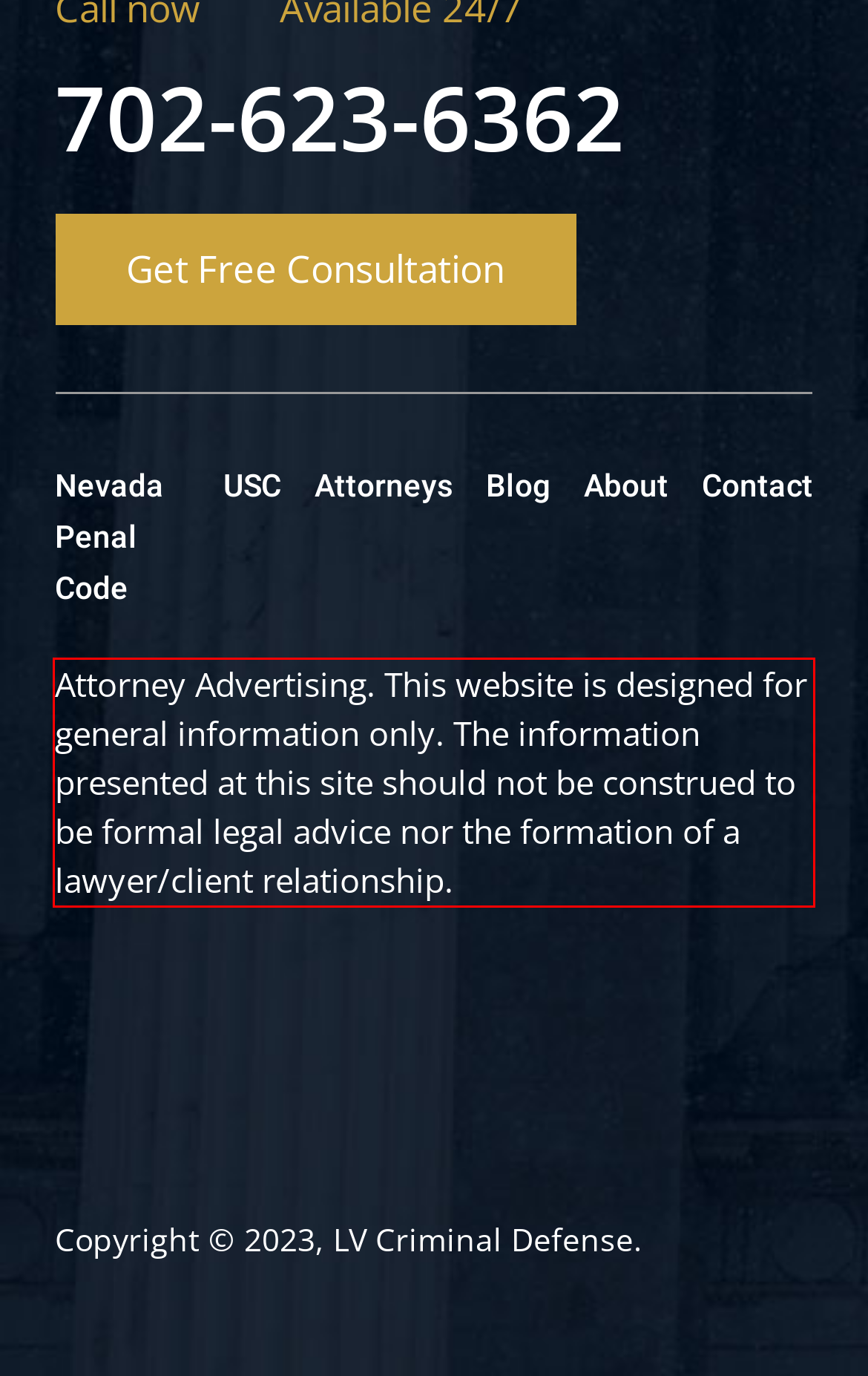Please perform OCR on the UI element surrounded by the red bounding box in the given webpage screenshot and extract its text content.

Attorney Advertising. This website is designed for general information only. The information presented at this site should not be construed to be formal legal advice nor the formation of a lawyer/client relationship.